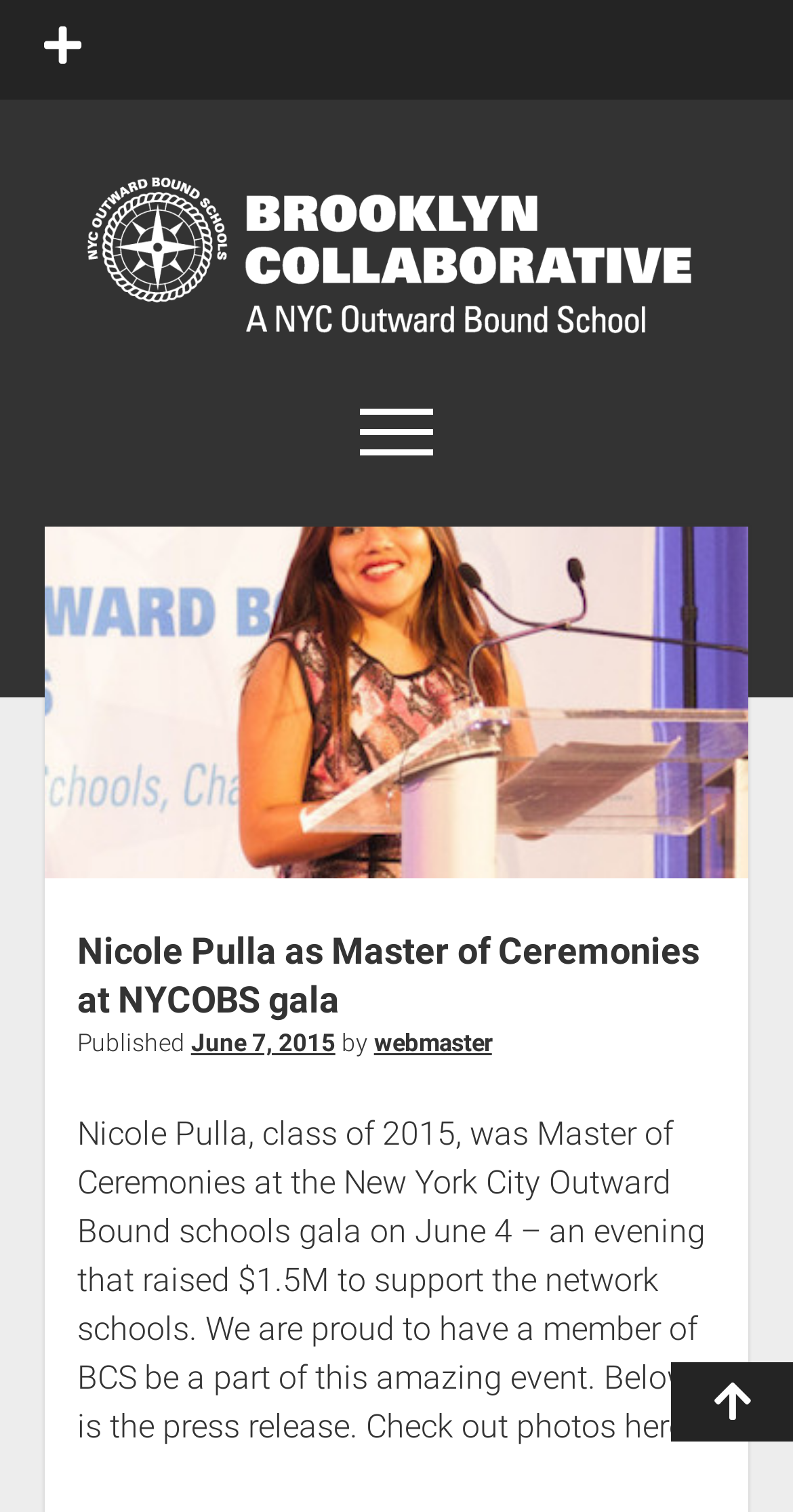Kindly determine the bounding box coordinates for the clickable area to achieve the given instruction: "Check the Facebook link".

[0.328, 0.355, 0.369, 0.376]